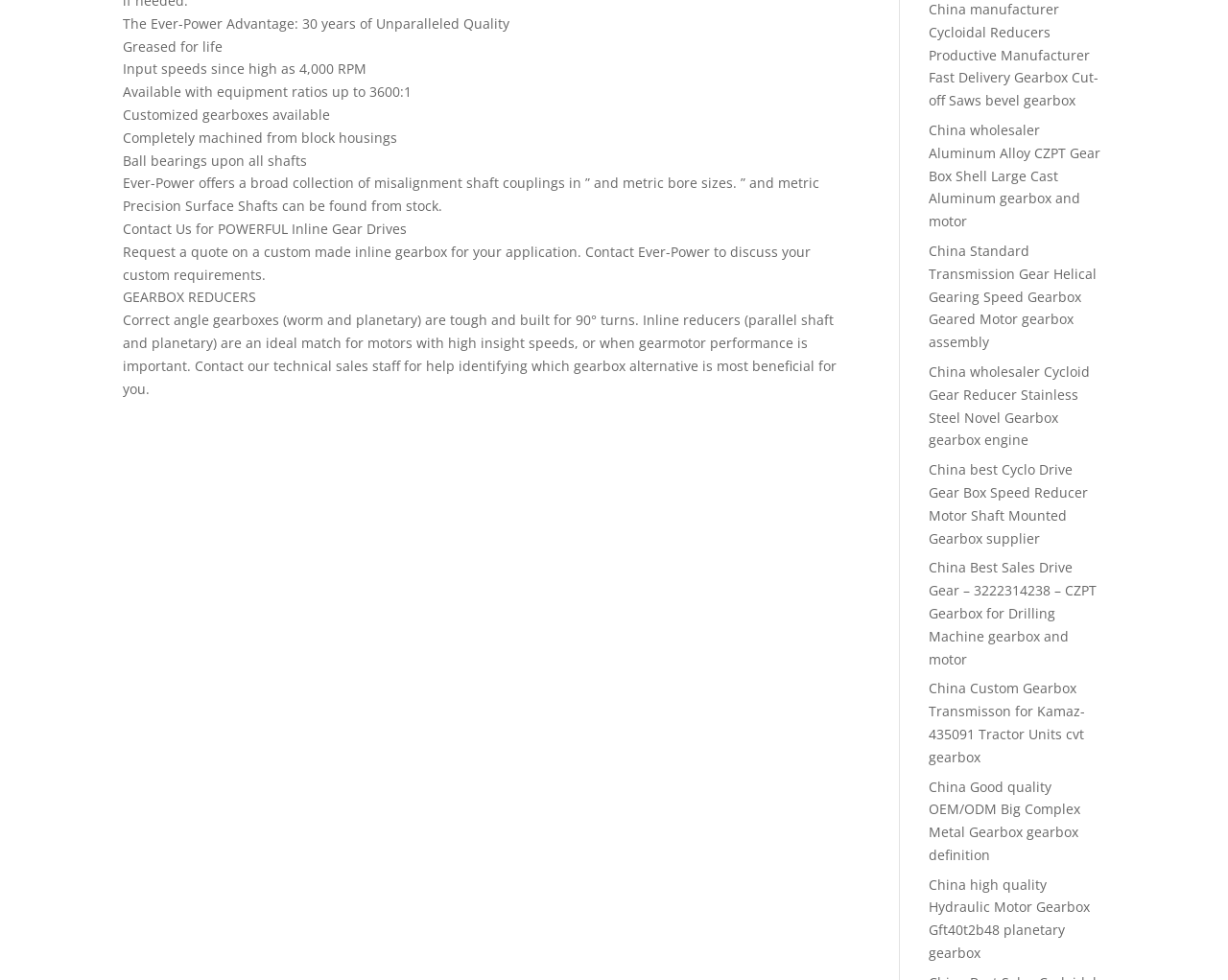Identify the bounding box coordinates for the region to click in order to carry out this instruction: "Search for products". Provide the coordinates using four float numbers between 0 and 1, formatted as [left, top, right, bottom].

None